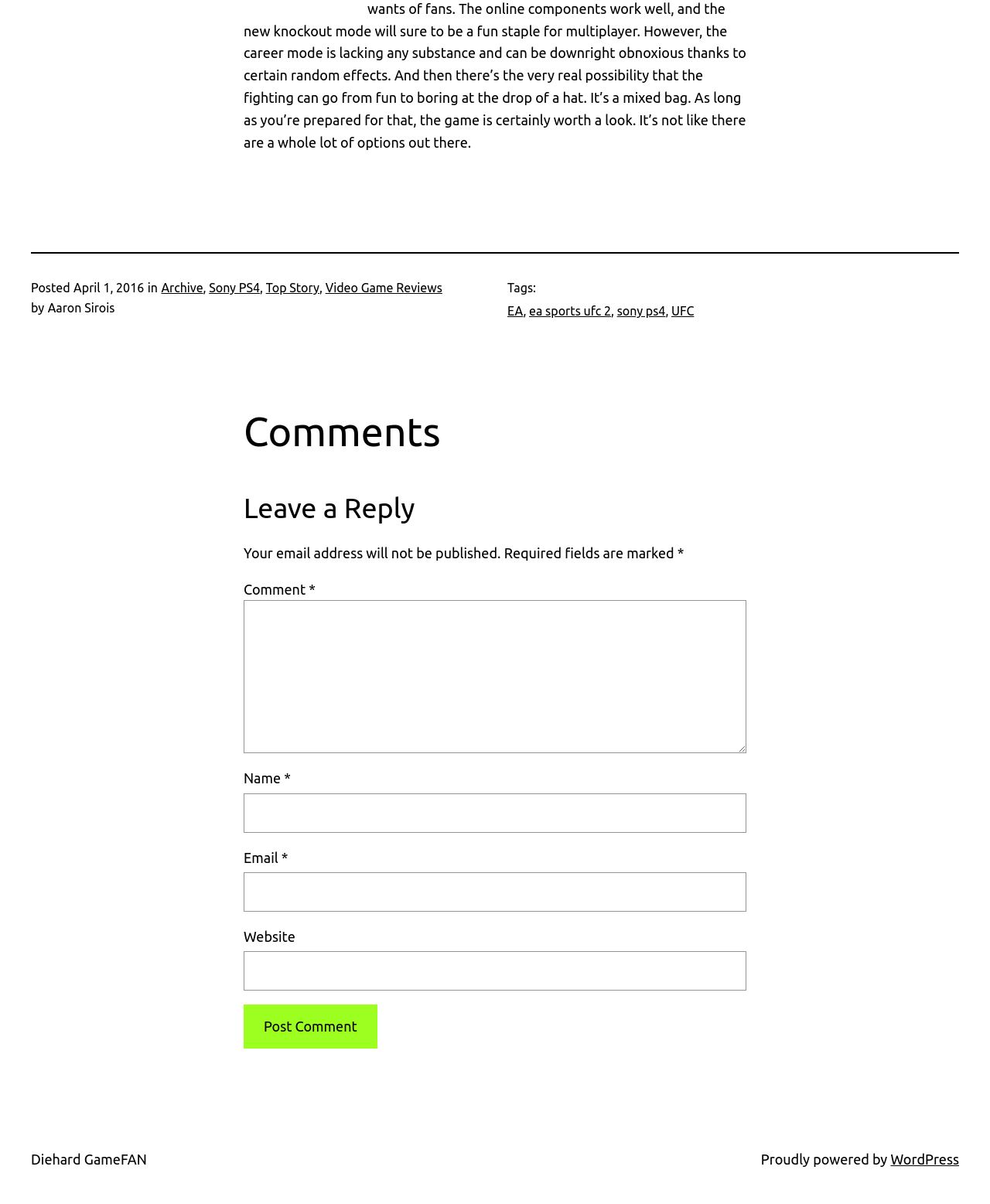Find the bounding box coordinates for the HTML element described as: "name="submit" value="Post Comment"". The coordinates should consist of four float values between 0 and 1, i.e., [left, top, right, bottom].

[0.246, 0.834, 0.381, 0.871]